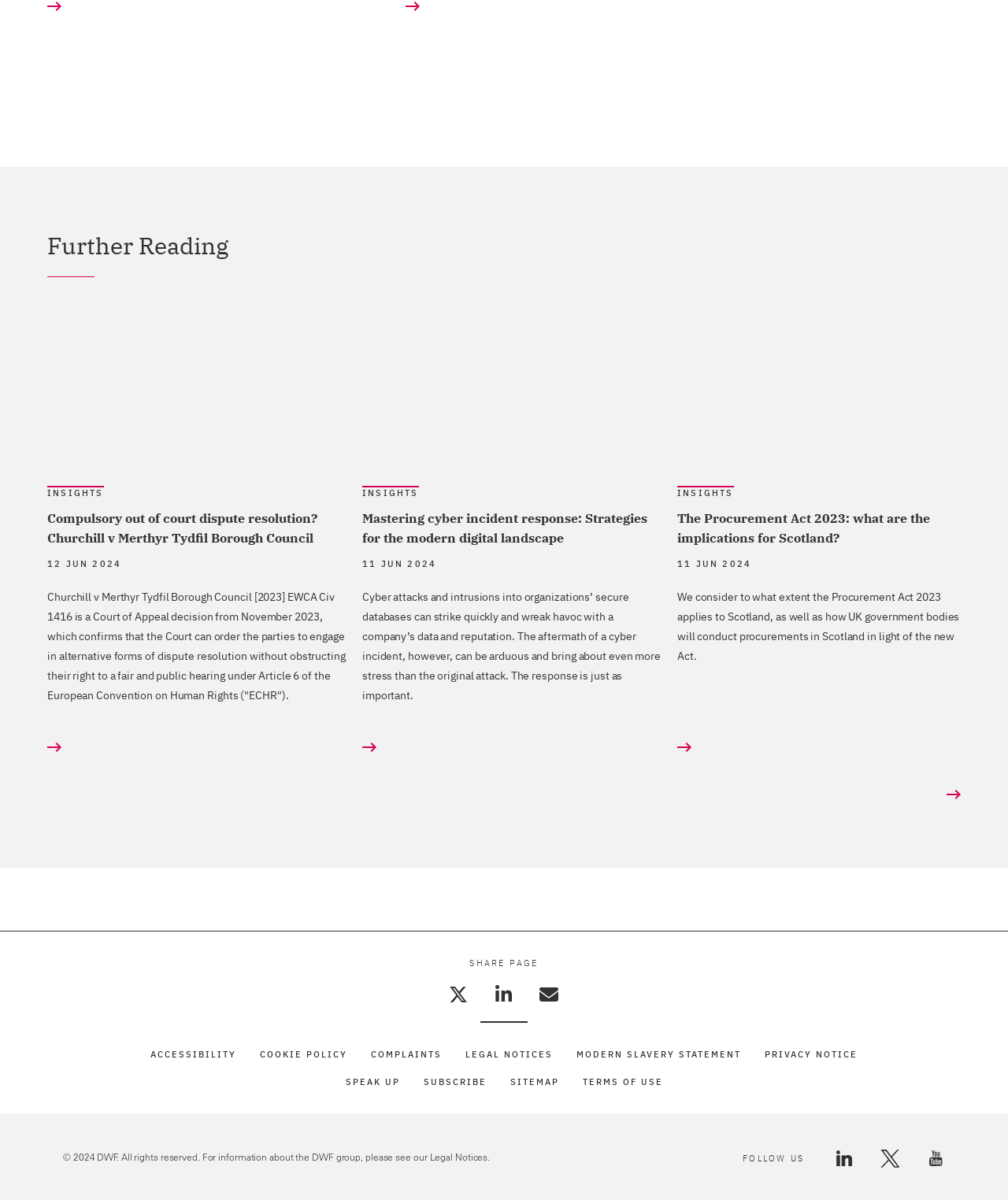What is the topic of the first article?
From the screenshot, provide a brief answer in one word or phrase.

Compulsory out of court dispute resolution